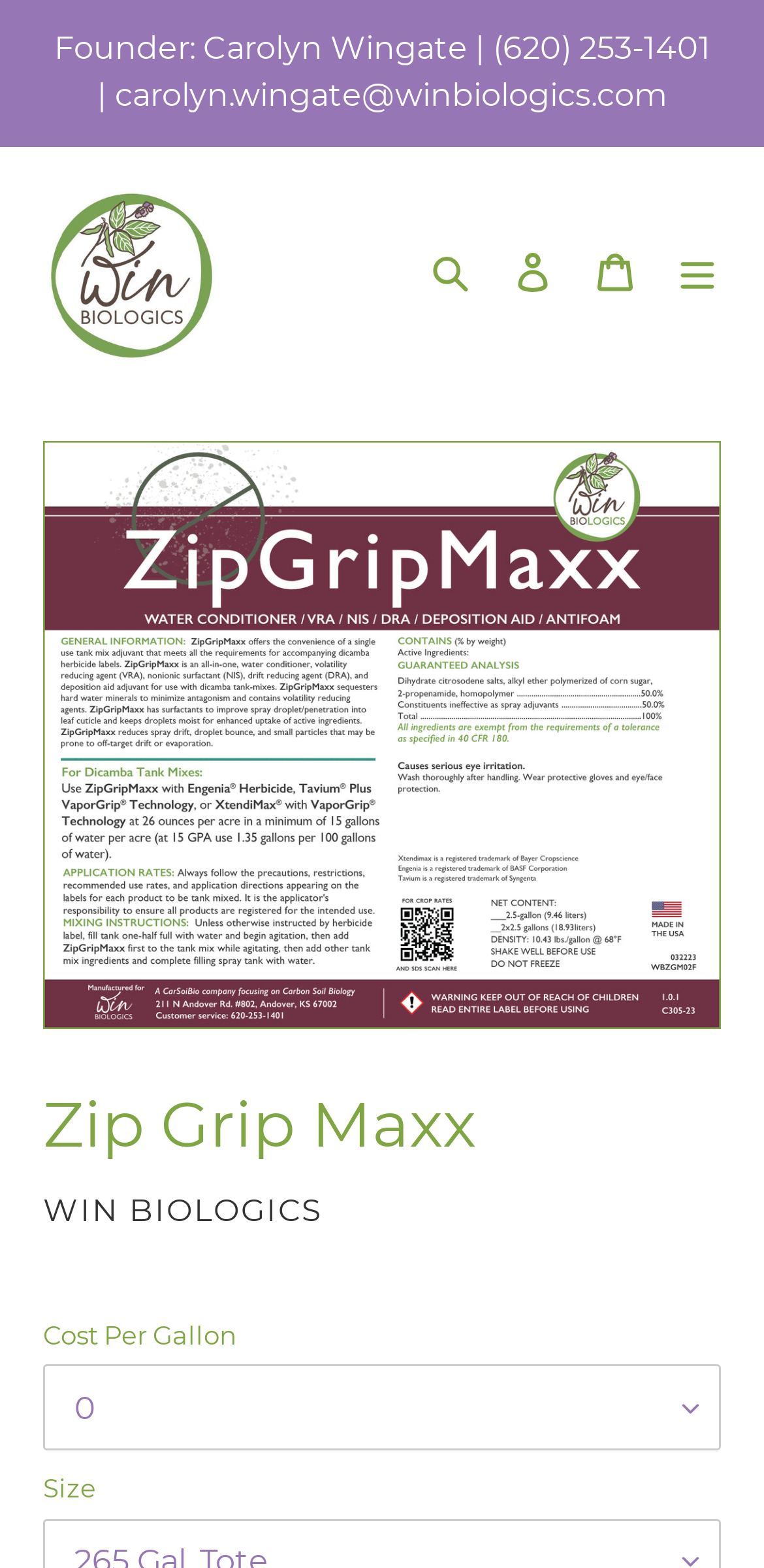Extract the main heading from the webpage content.

Zip Grip Maxx